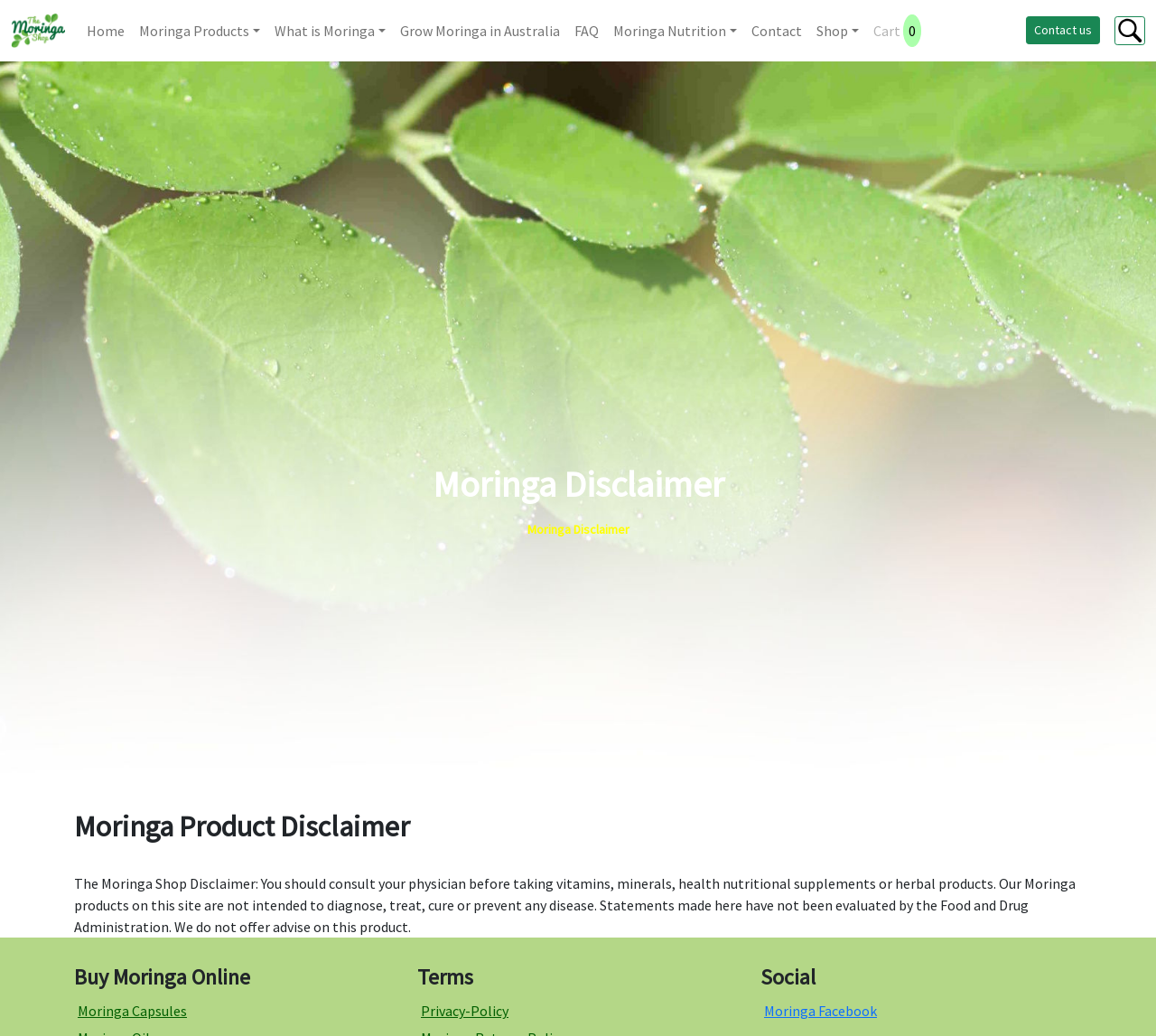Determine the bounding box coordinates of the clickable region to execute the instruction: "contact us". The coordinates should be four float numbers between 0 and 1, denoted as [left, top, right, bottom].

[0.888, 0.016, 0.952, 0.043]